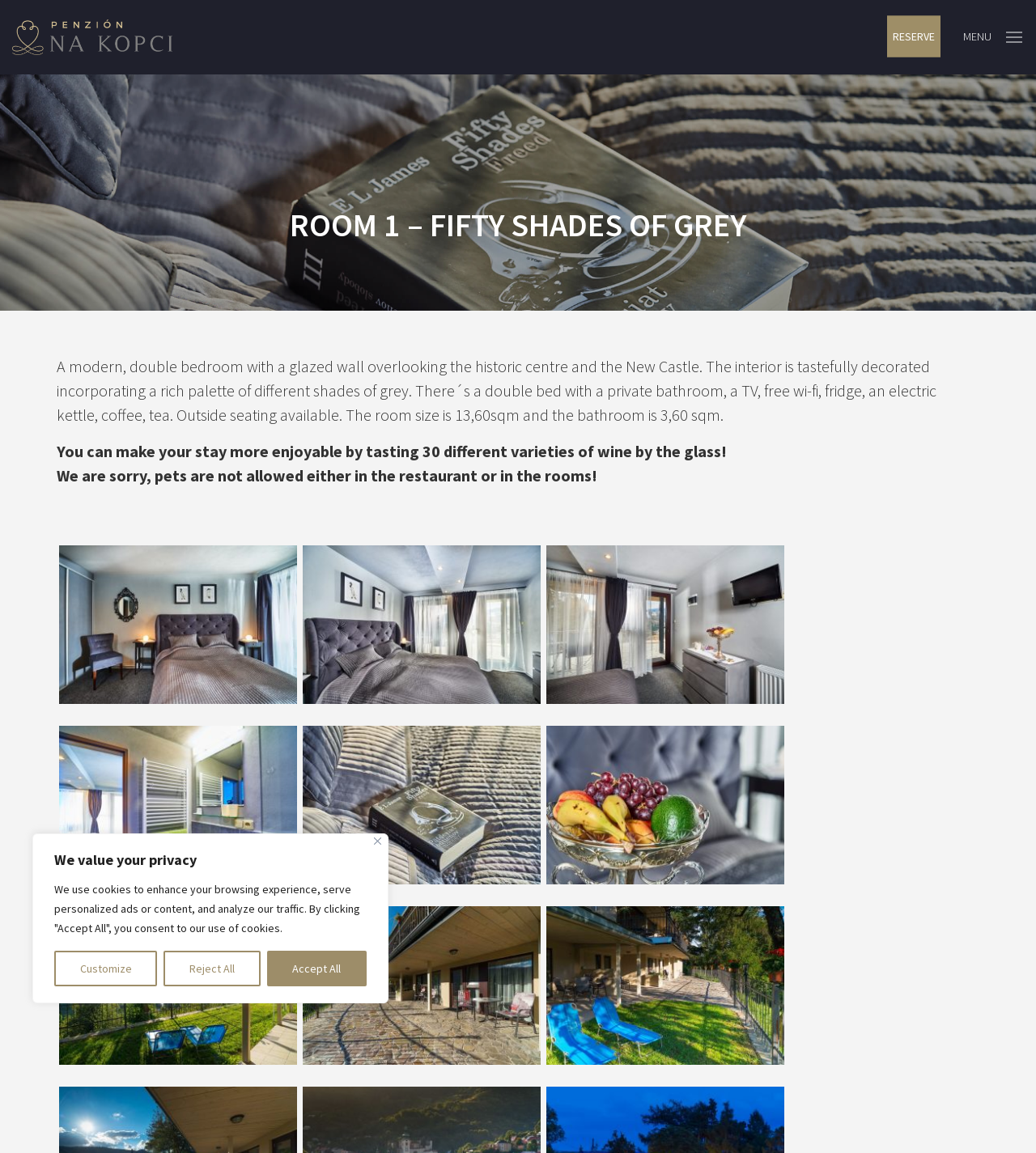Please identify the bounding box coordinates of the clickable element to fulfill the following instruction: "Click the MENU link". The coordinates should be four float numbers between 0 and 1, i.e., [left, top, right, bottom].

[0.919, 0.016, 1.0, 0.046]